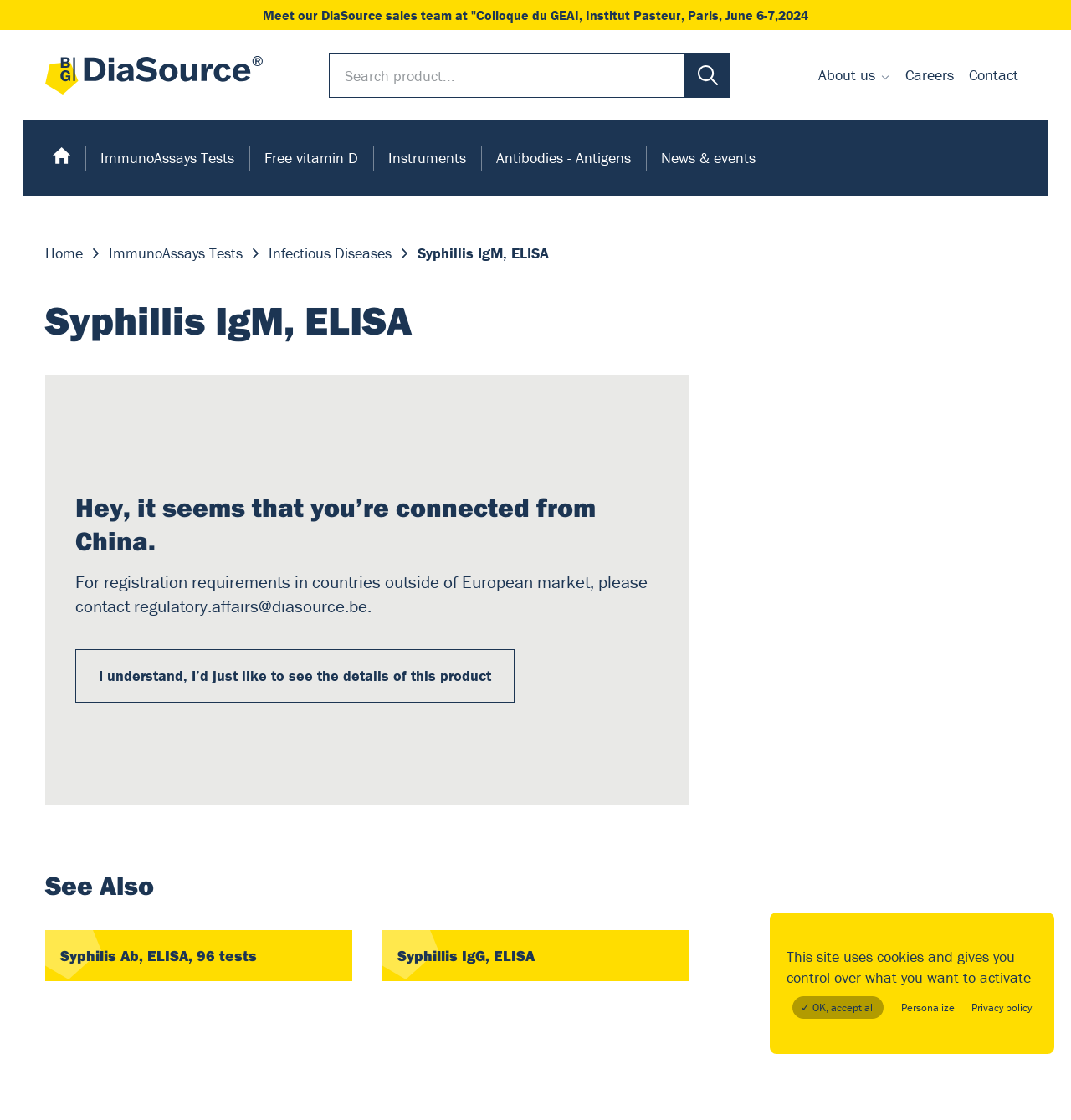Give a one-word or short phrase answer to the question: 
How many menu items are there in the top navigation bar?

3